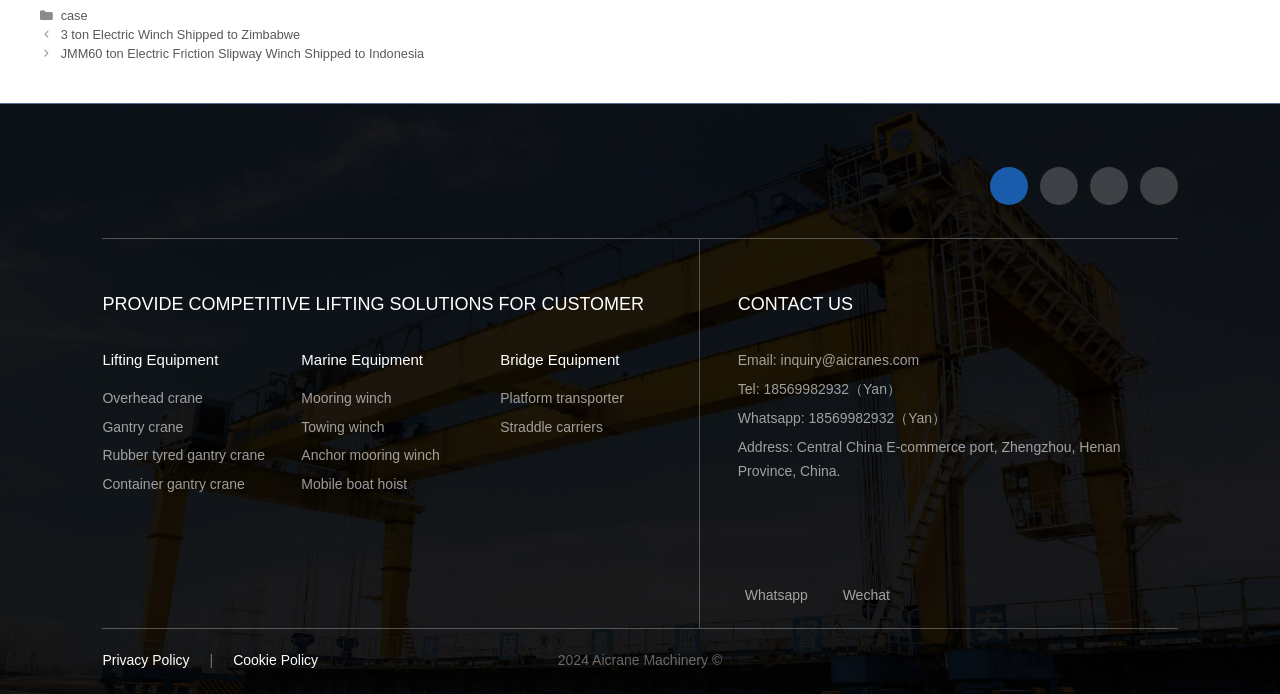Analyze the image and provide a detailed answer to the question: What is the purpose of the links under 'Posts'?

I determined this by looking at the links under 'Posts', which have titles such as '3 ton Electric Winch Shipped to Zimbabwe' and 'JMM60 ton Electric Friction Slipway Winch Shipped to Indonesia'. These titles suggest that the links are to specific posts or articles about the company's products or services.